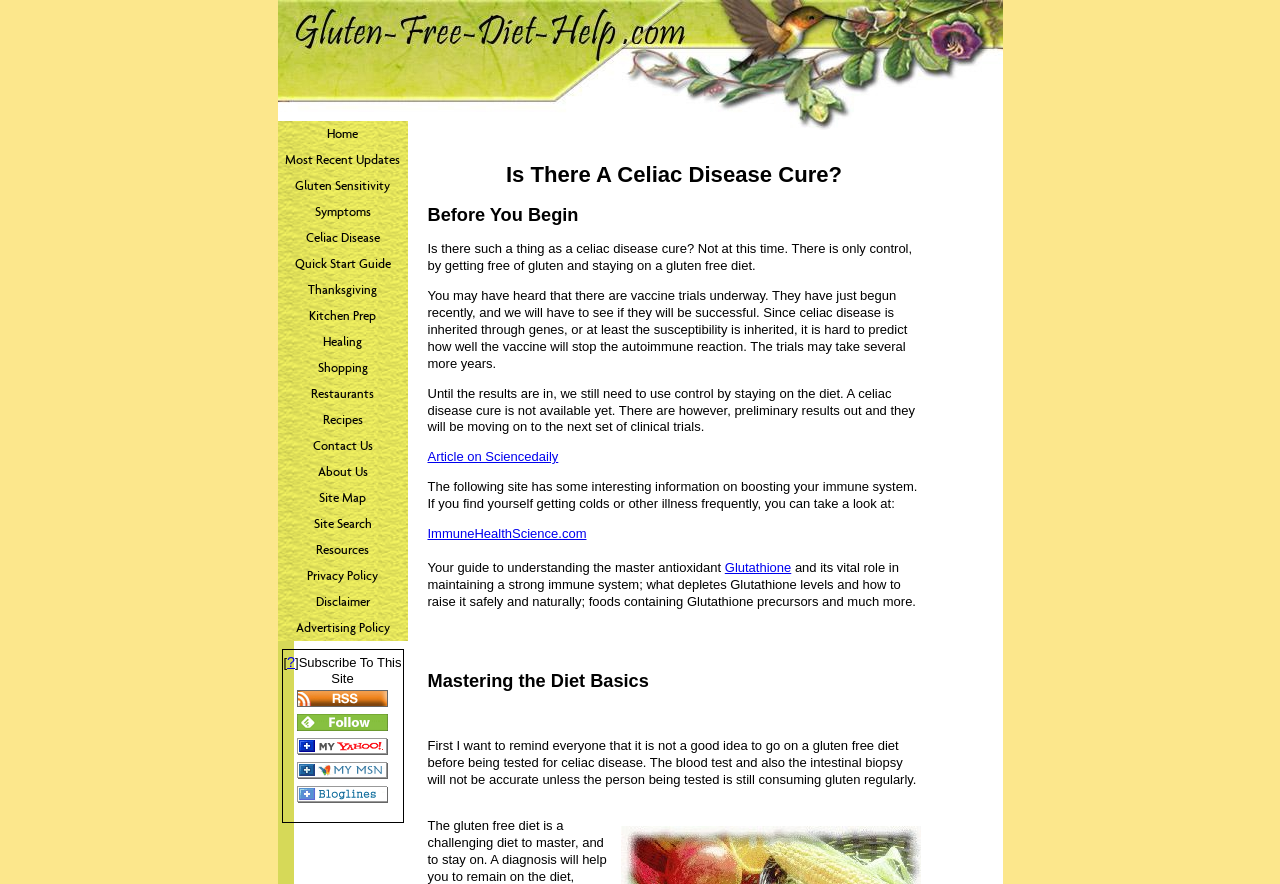Please indicate the bounding box coordinates for the clickable area to complete the following task: "Read the article on Sciencedaily". The coordinates should be specified as four float numbers between 0 and 1, i.e., [left, top, right, bottom].

[0.334, 0.508, 0.436, 0.525]